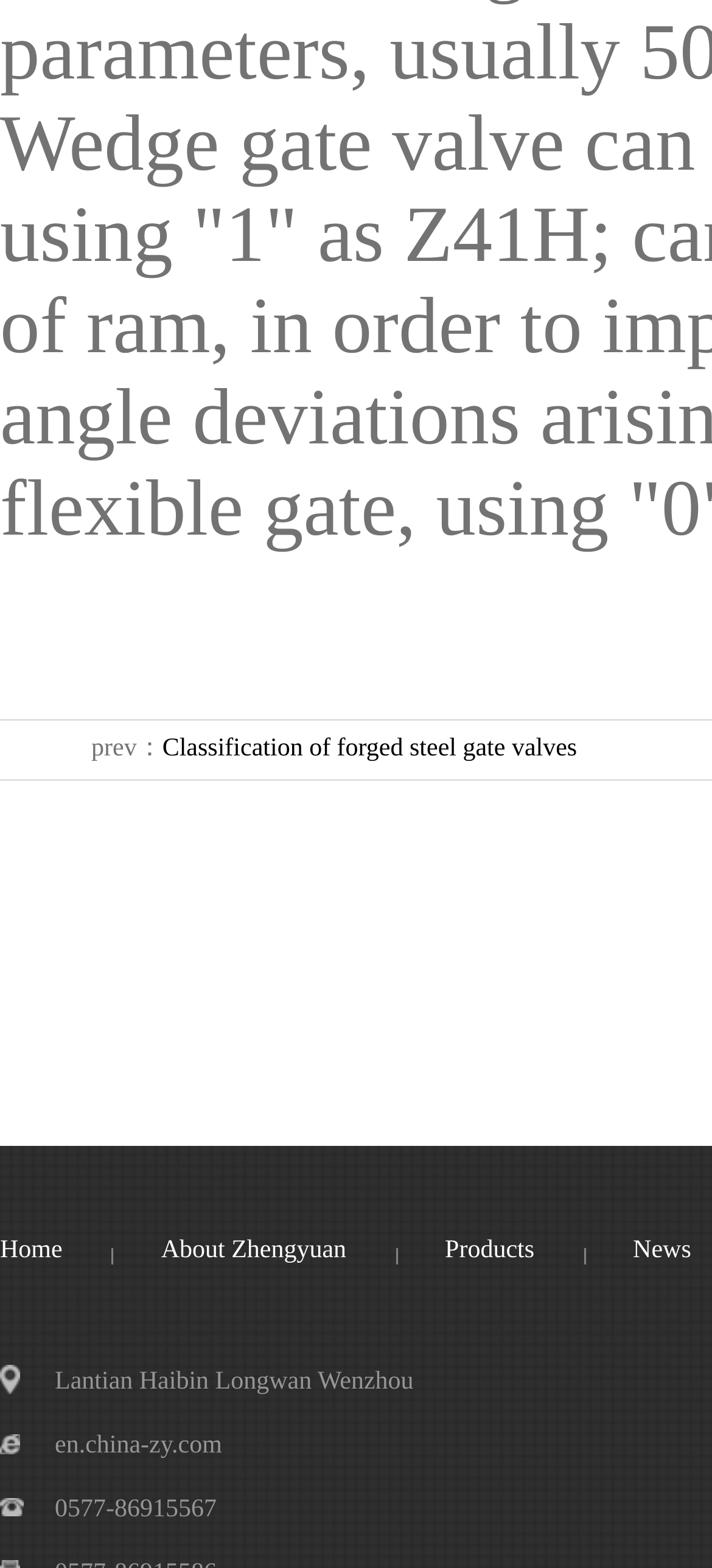What is the current page about?
Please utilize the information in the image to give a detailed response to the question.

The current page is about the 'Classification of forged steel gate valves' as indicated by the link with the same text. This link is located at the top of the webpage, suggesting that it is the main topic of the current page.